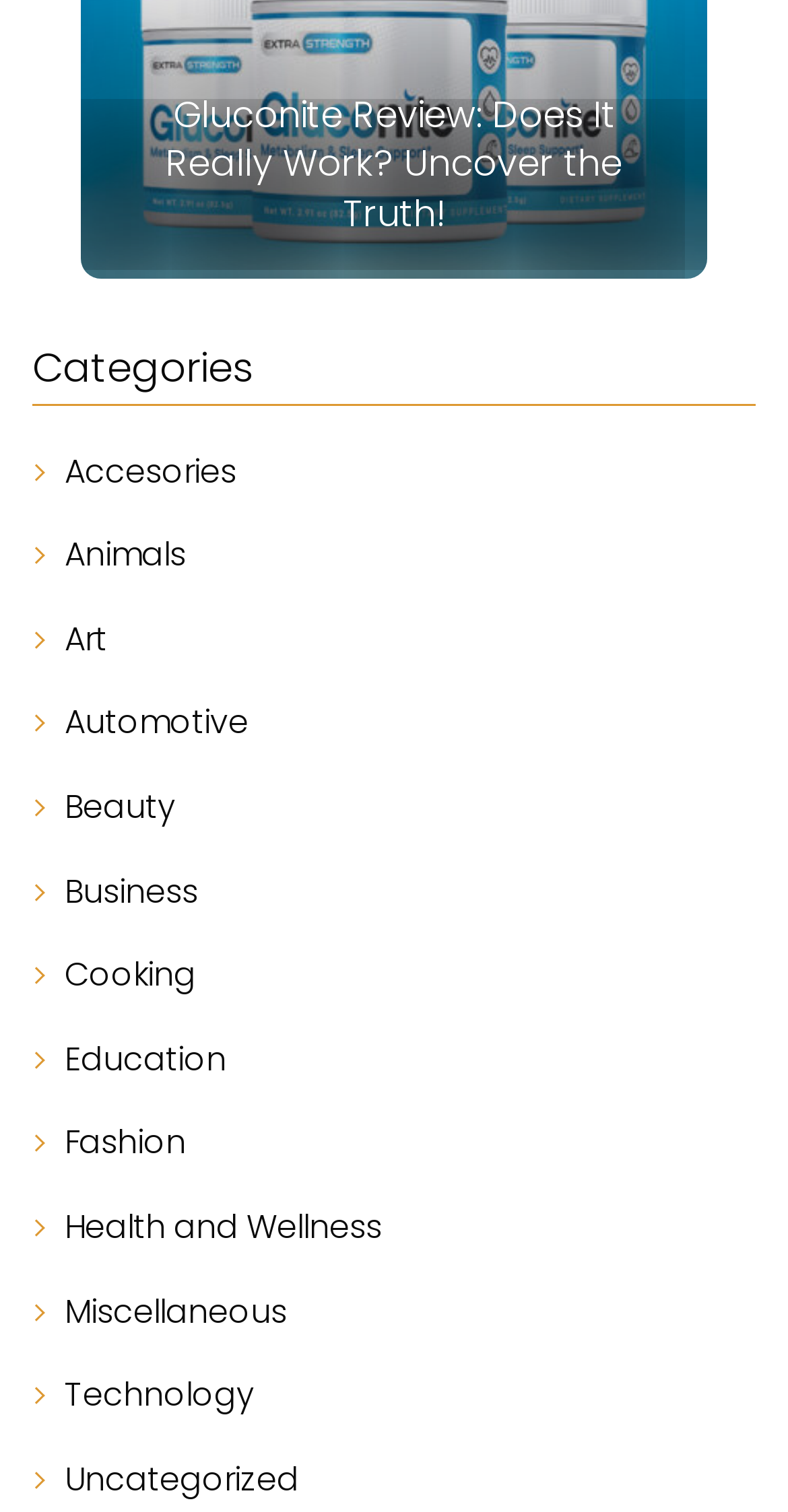Locate the coordinates of the bounding box for the clickable region that fulfills this instruction: "Learn about Education".

[0.082, 0.684, 0.287, 0.718]